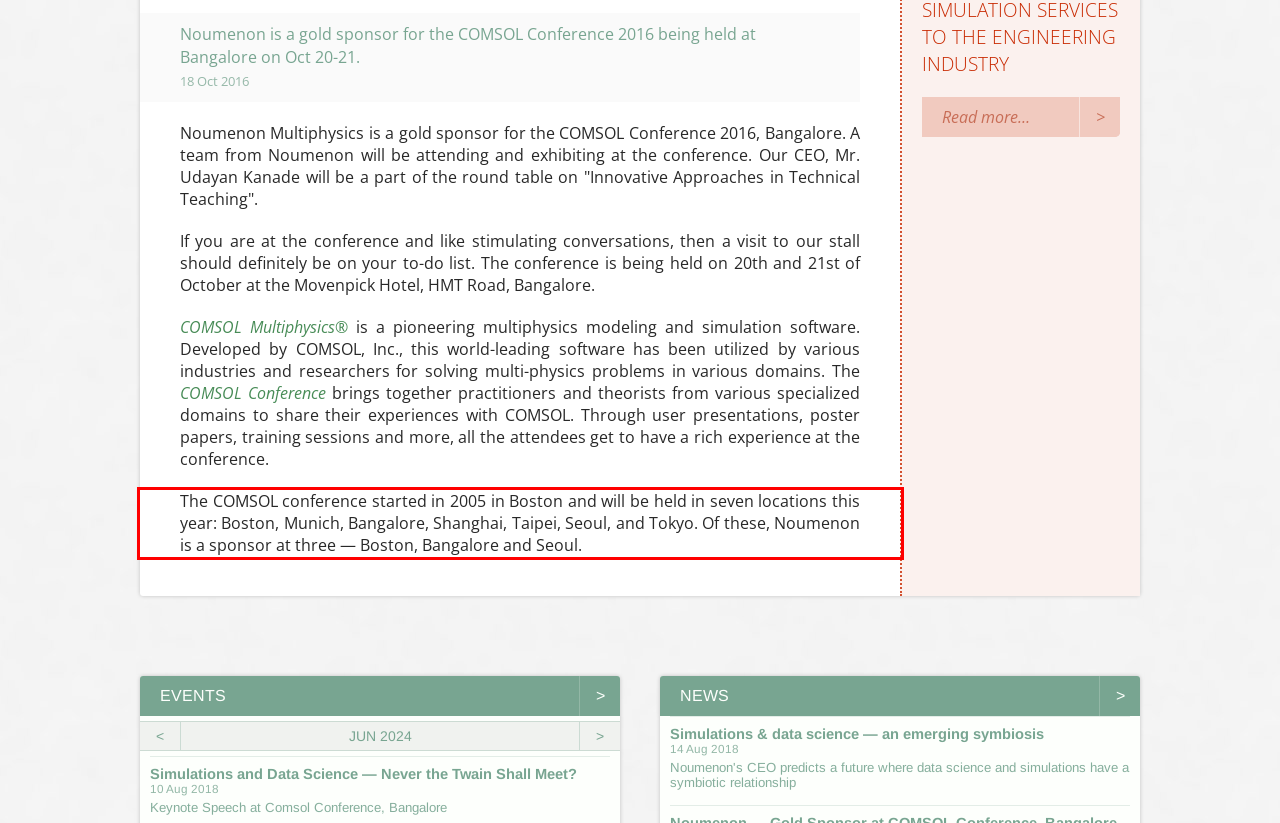There is a screenshot of a webpage with a red bounding box around a UI element. Please use OCR to extract the text within the red bounding box.

The COMSOL conference started in 2005 in Boston and will be held in seven locations this year: Boston, Munich, Bangalore, Shanghai, Taipei, Seoul, and Tokyo. Of these, Noumenon is a sponsor at three — Boston, Bangalore and Seoul.